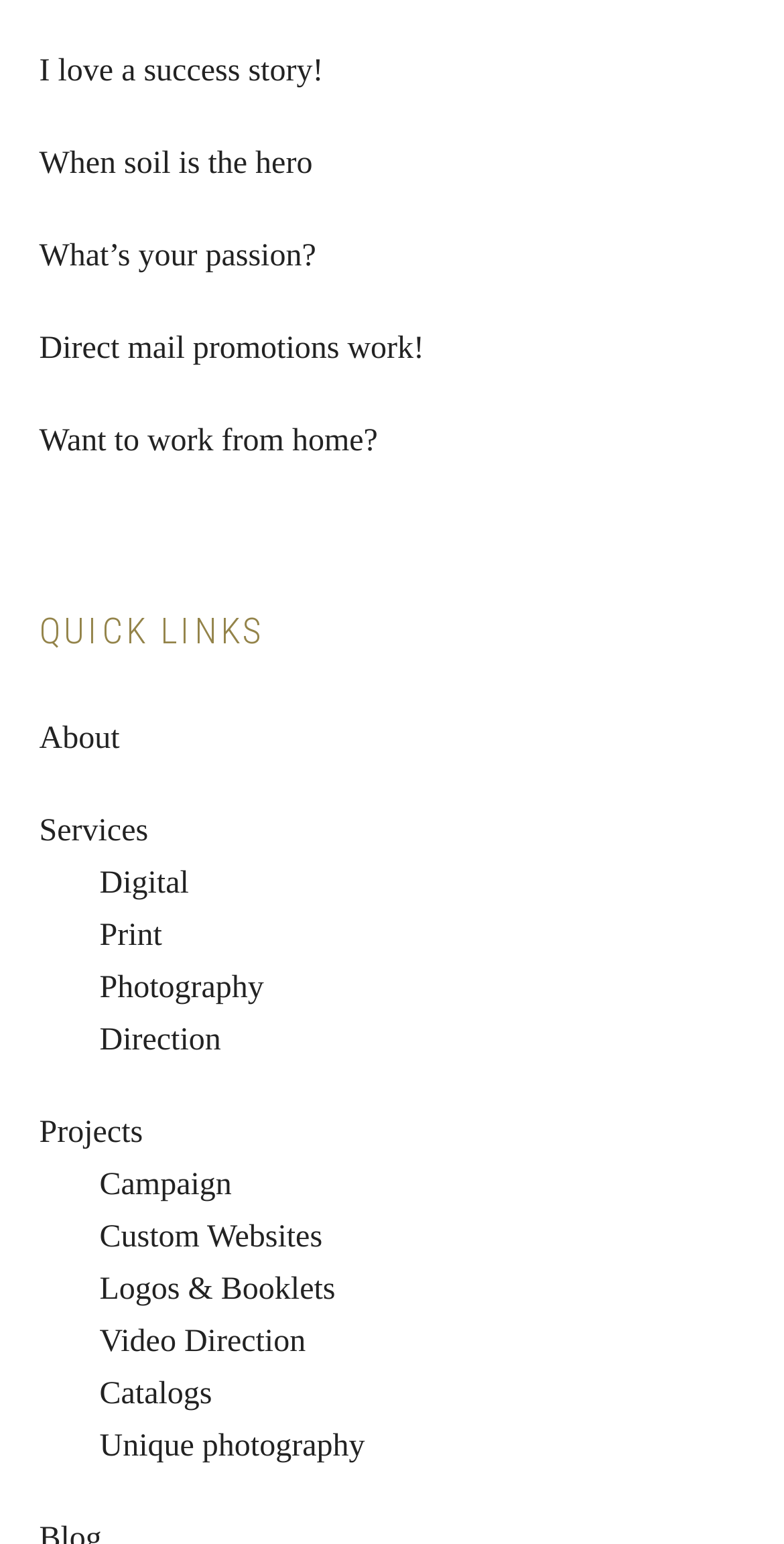What is the second passion-related link?
Answer the question based on the image using a single word or a brief phrase.

When soil is the hero